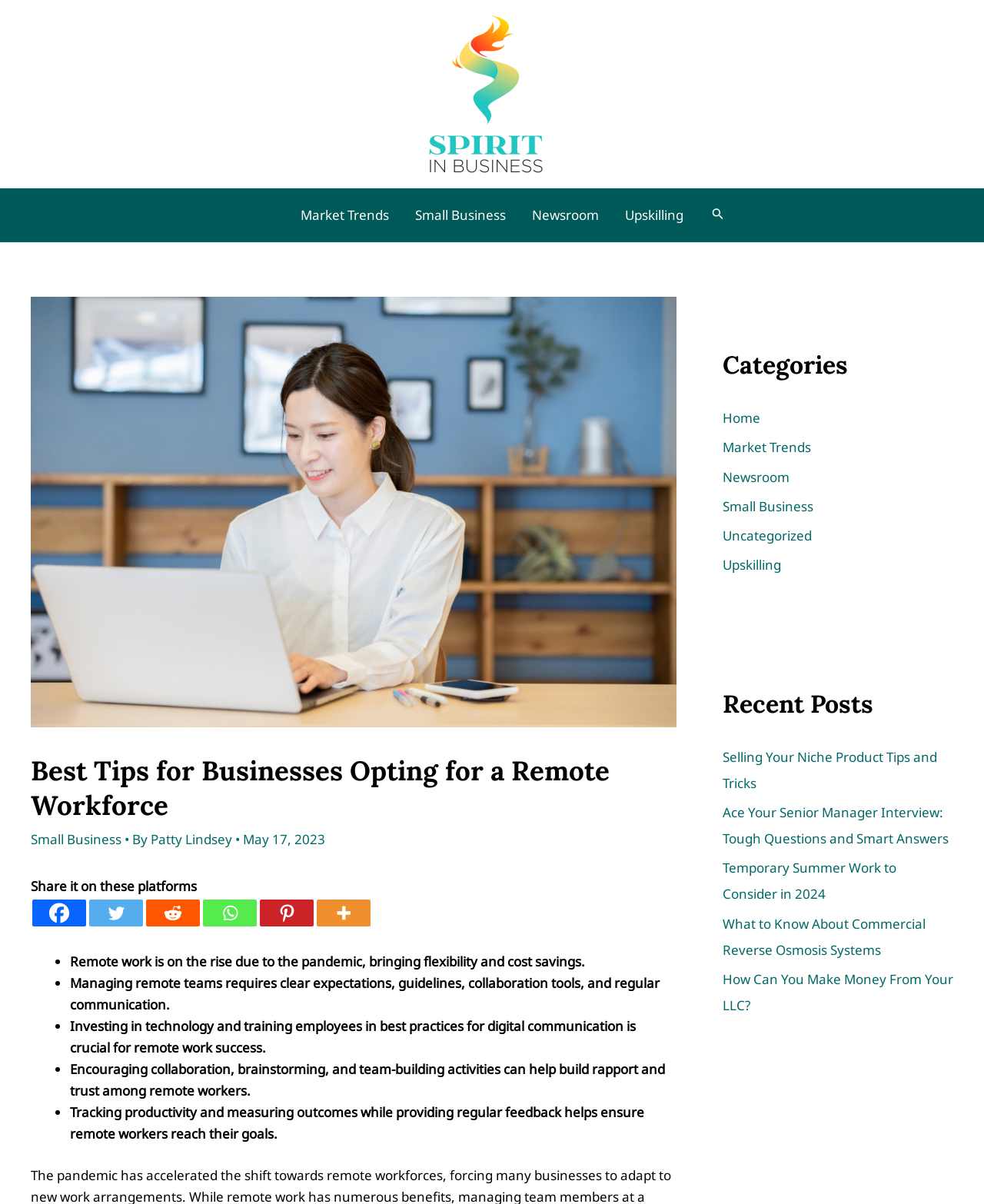Identify and provide the bounding box coordinates of the UI element described: "Upskilling". The coordinates should be formatted as [left, top, right, bottom], with each number being a float between 0 and 1.

[0.622, 0.156, 0.708, 0.201]